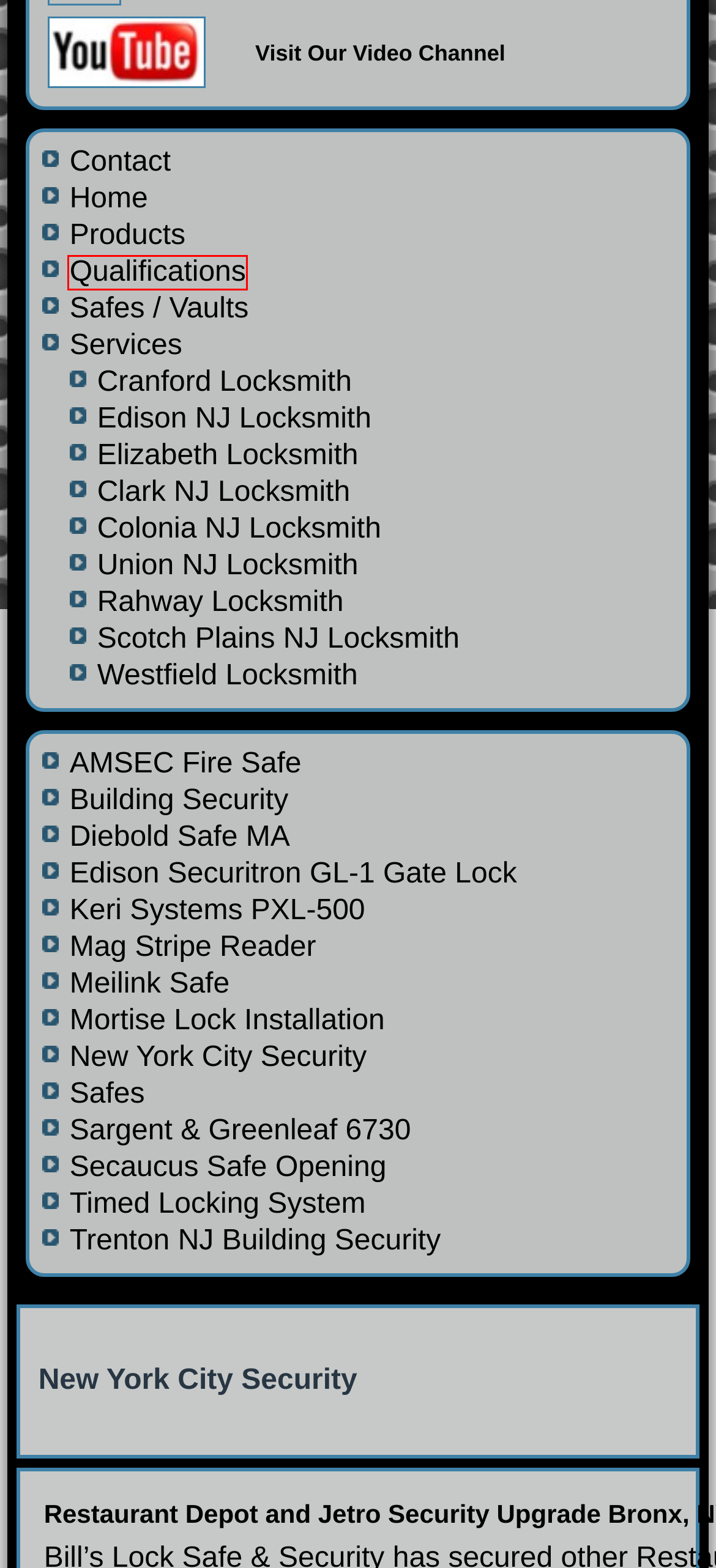Given a screenshot of a webpage with a red bounding box around an element, choose the most appropriate webpage description for the new page displayed after clicking the element within the bounding box. Here are the candidates:
A. Mag Stripe Reader – Bill's Lock, Safe & Security
B. Edison Securitron GL-1 Gate Lock – Bill's Lock, Safe & Security
C. AMSEC Fire Safe – Bill's Lock, Safe & Security
D. Trenton NJ Building Security – Bill's Lock, Safe & Security
E. Diebold Safe MA – Bill's Lock, Safe & Security
F. Meilink Safe – Bill's Lock, Safe & Security
G. Qualifications – Bill's Lock, Safe & Security
H. Rahway Locksmith – Bill's Lock, Safe & Security

G